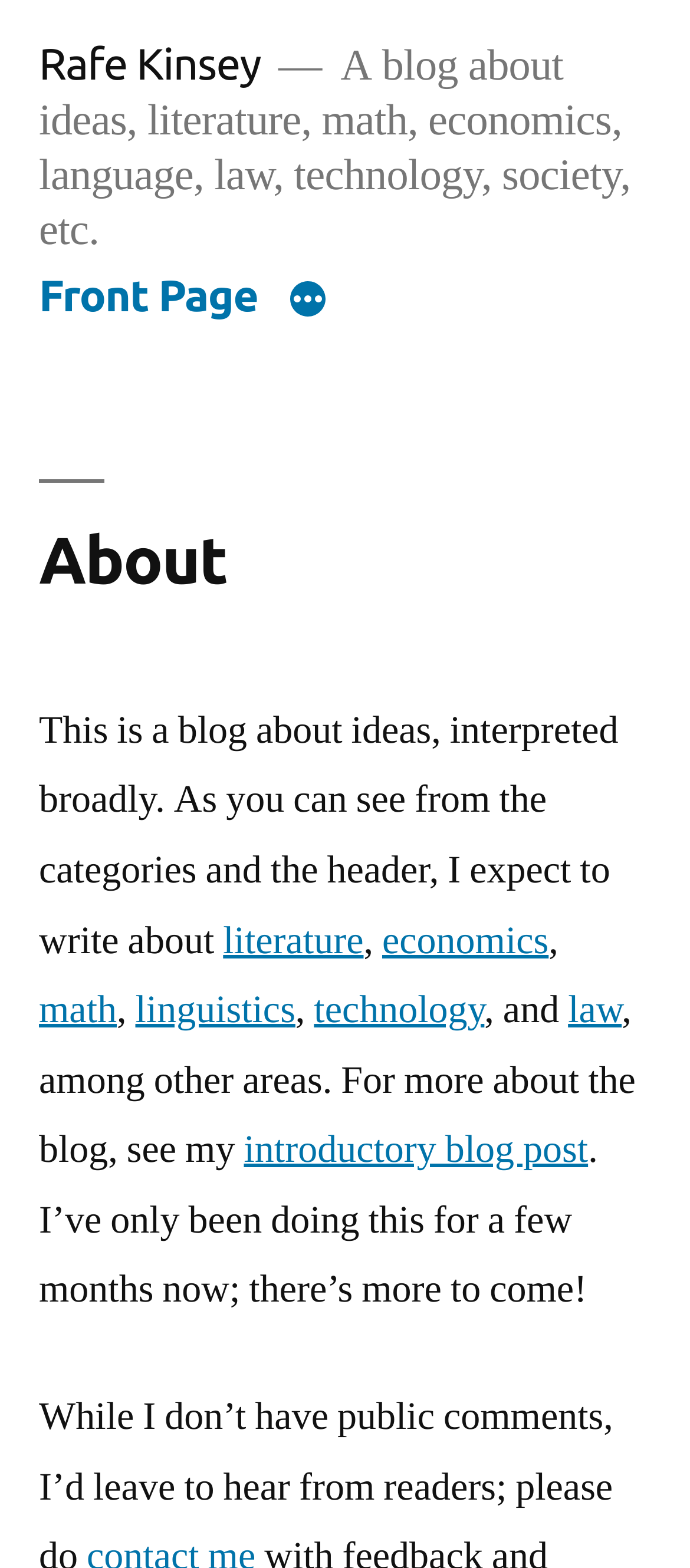Give a full account of the webpage's elements and their arrangement.

The webpage is about Rafe Kinsey, featuring a blog that covers a wide range of topics including ideas, literature, math, economics, language, law, technology, and society. At the top left, there is a link to Rafe Kinsey's name, followed by a brief description of the blog's content. Below this, there is a top menu navigation bar that spans almost the entire width of the page, containing a link to the Front Page and a More button that expands to reveal additional options.

The main content of the page is divided into sections, with a heading that reads "About" situated at the top. Below this, there is a paragraph of text that explains the blog's focus on exploring ideas broadly, with links to specific categories such as literature, economics, math, linguistics, technology, and law. These links are scattered throughout the paragraph, with commas and conjunctions separating them.

Further down, there is a sentence that invites readers to learn more about the blog by reading an introductory blog post, which is linked. The page concludes with a statement expressing the blogger's enthusiasm for continuing to write and share more content in the future.